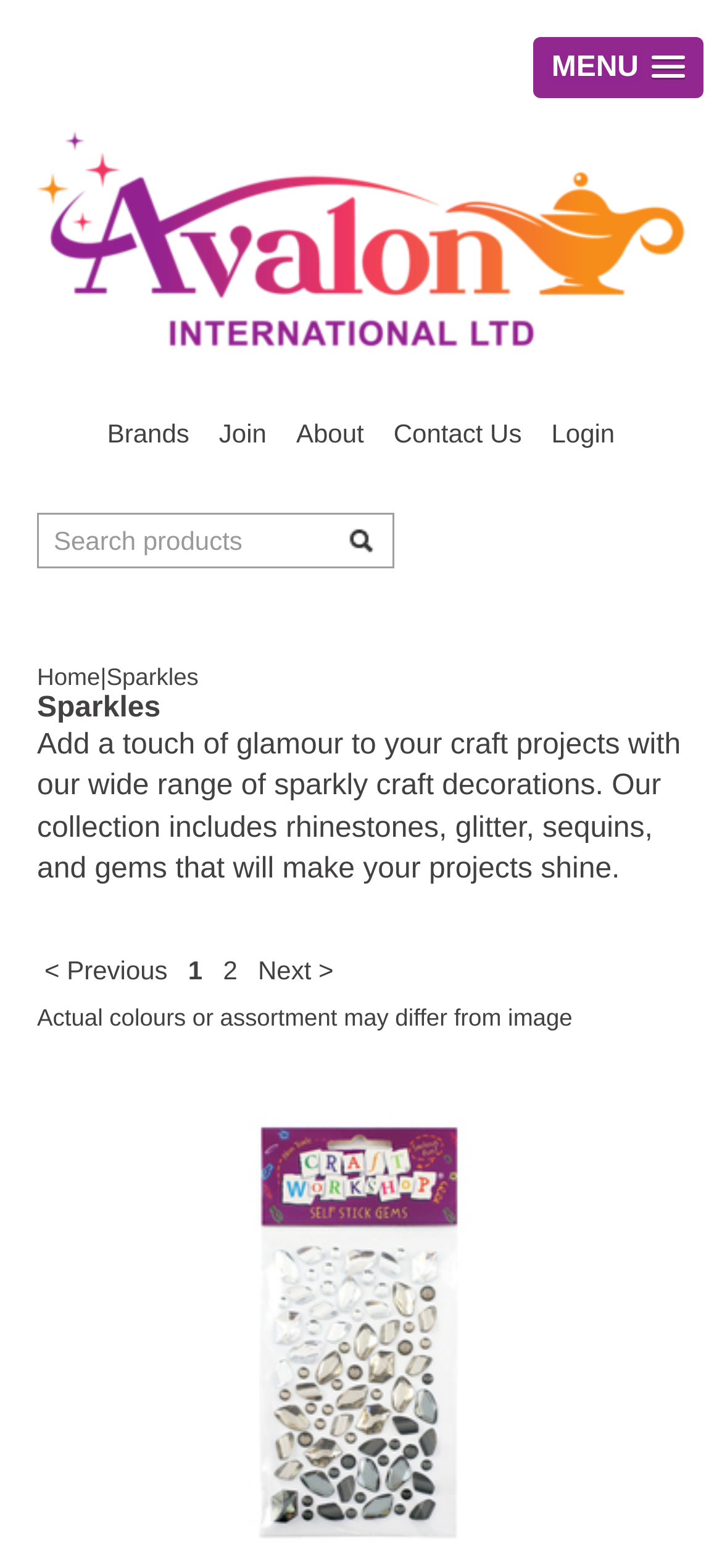What is the name of the product shown?
Utilize the information in the image to give a detailed answer to the question.

The link 'Craft Self Stick Gems Black 95x155 (97620)' is likely a product link, and the text preceding the product code '(97620)' is the name of the product.